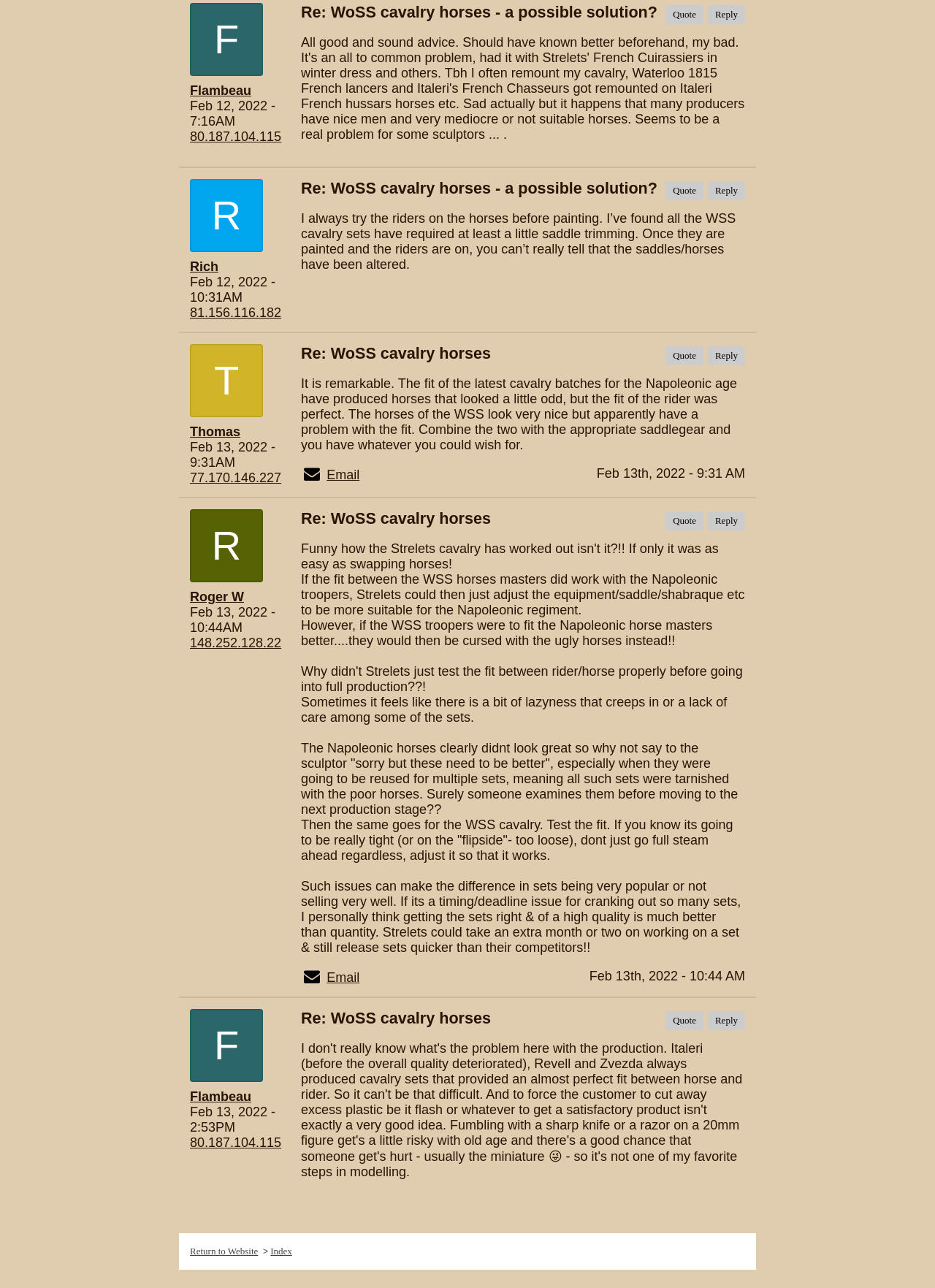Identify the bounding box coordinates for the region to click in order to carry out this instruction: "View messages from Flambeau". Provide the coordinates using four float numbers between 0 and 1, formatted as [left, top, right, bottom].

[0.203, 0.065, 0.305, 0.077]